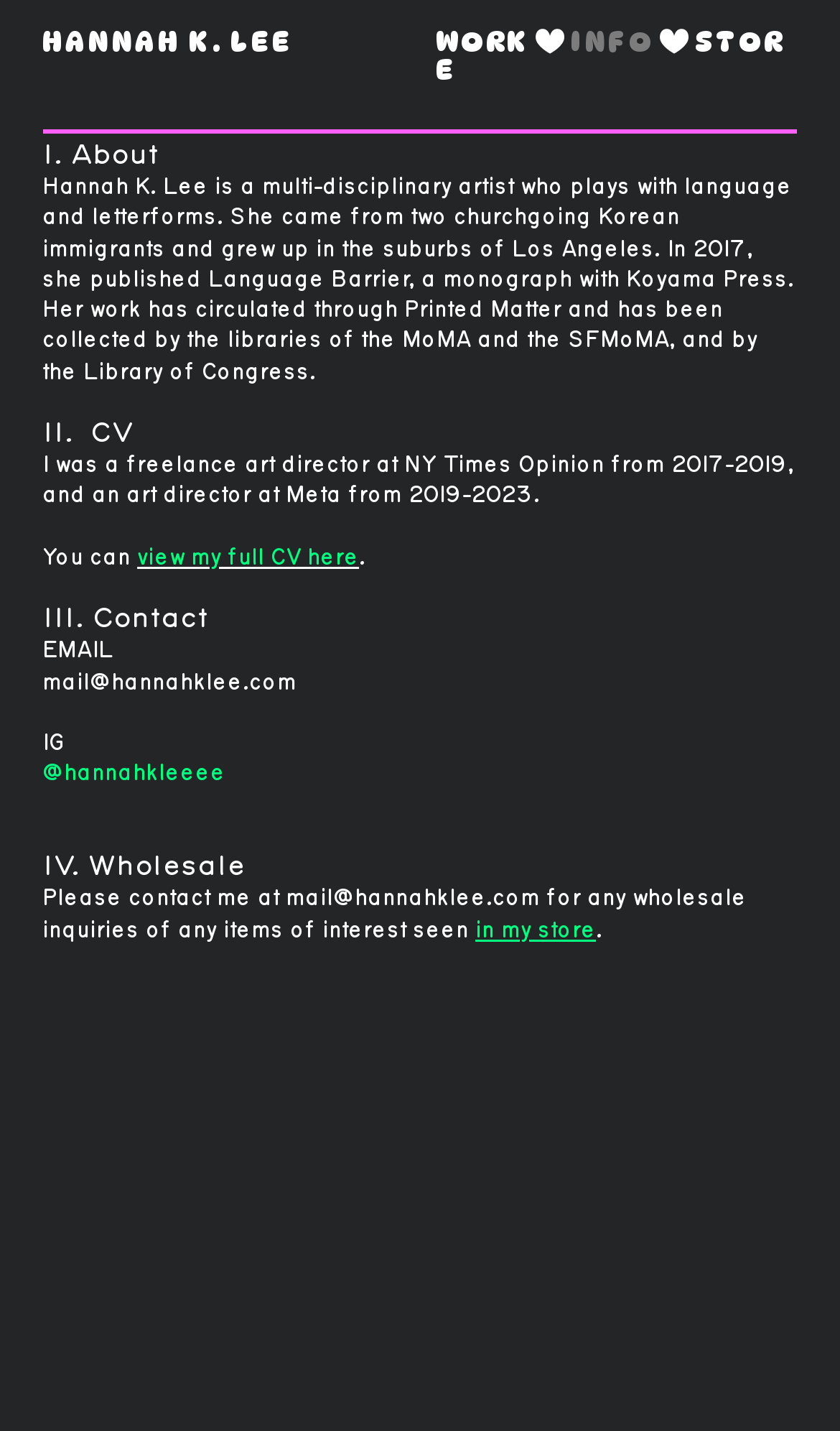Identify the bounding box coordinates of the clickable region to carry out the given instruction: "view full CV".

[0.163, 0.381, 0.427, 0.399]